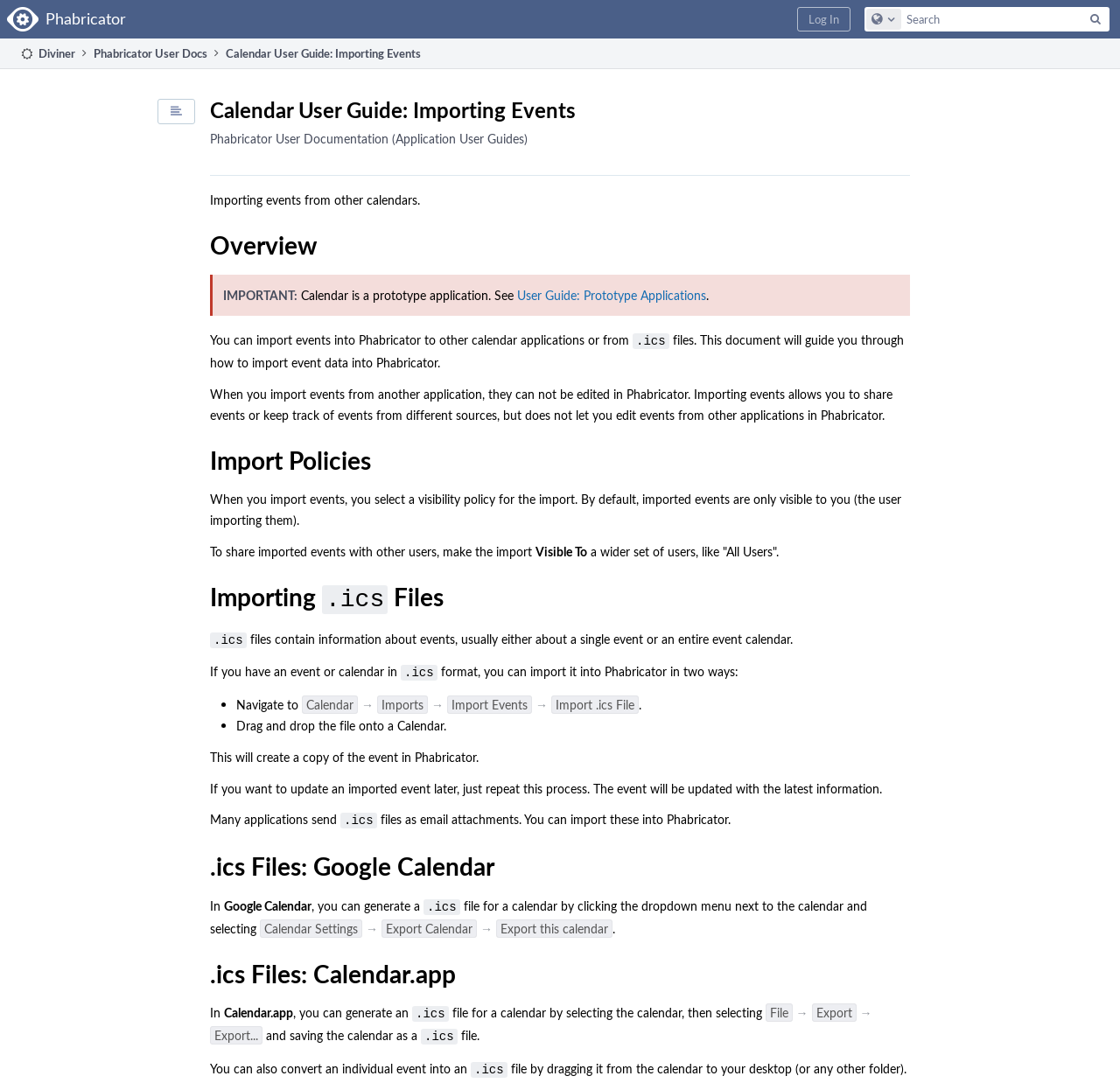Describe the entire webpage, focusing on both content and design.

This webpage is a user guide for importing events into a calendar application called Phabricator. At the top of the page, there is a navigation bar with links to "Home Phabricator", "Diviner", and "Phabricator User Docs". On the right side of the navigation bar, there is a search box with a search button and a configure global search button.

Below the navigation bar, there is a heading that reads "Calendar User Guide: Importing Events" followed by a brief overview of the guide. The guide is divided into sections, including "Overview", "Import Policies", "Importing .ics Files", and sections specific to Google Calendar and Calendar.app.

In the "Overview" section, there is a brief introduction to importing events from other calendars into Phabricator. It explains that imported events cannot be edited in Phabricator and that the guide will walk the user through the process of importing event data.

The "Import Policies" section explains that when importing events, the user can select a visibility policy for the import. By default, imported events are only visible to the user importing them, but they can be made visible to a wider set of users.

The "Importing .ics Files" section provides detailed instructions on how to import .ics files into Phabricator. There are two ways to import .ics files: by navigating to the "Calendar" page and clicking "Import Events", or by dragging and dropping the file onto a calendar. The section also explains how to update an imported event and how to import .ics files sent as email attachments.

The sections specific to Google Calendar and Calendar.app provide instructions on how to generate .ics files for calendars in these applications. The guide explains how to export calendars from these applications and save them as .ics files, which can then be imported into Phabricator.

Throughout the guide, there are several headings, paragraphs of text, and links to other resources. The text is well-organized and easy to follow, making it a useful resource for users looking to import events into Phabricator.